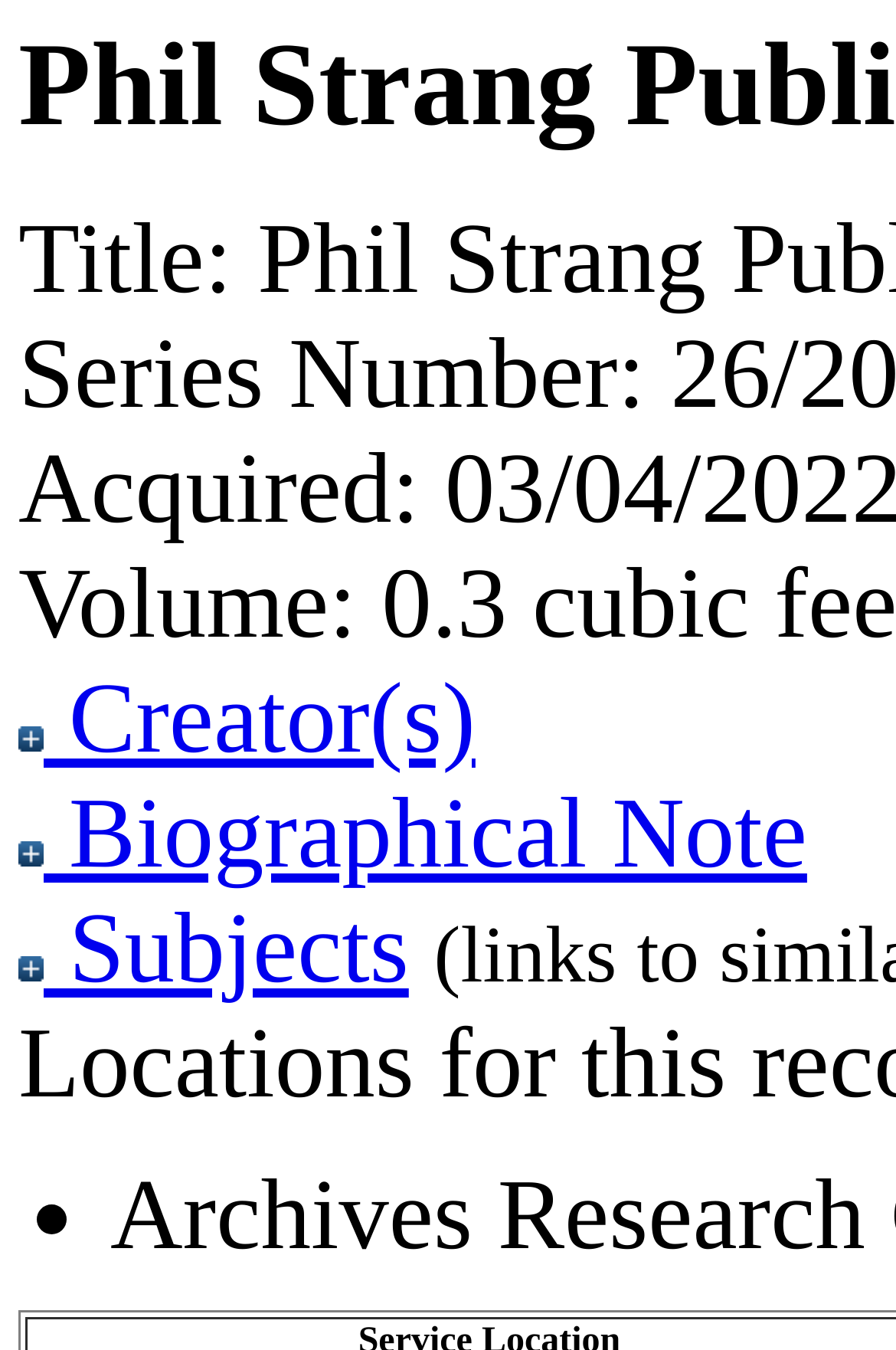Given the element description "Biographical Note", identify the bounding box of the corresponding UI element.

[0.021, 0.578, 0.901, 0.66]